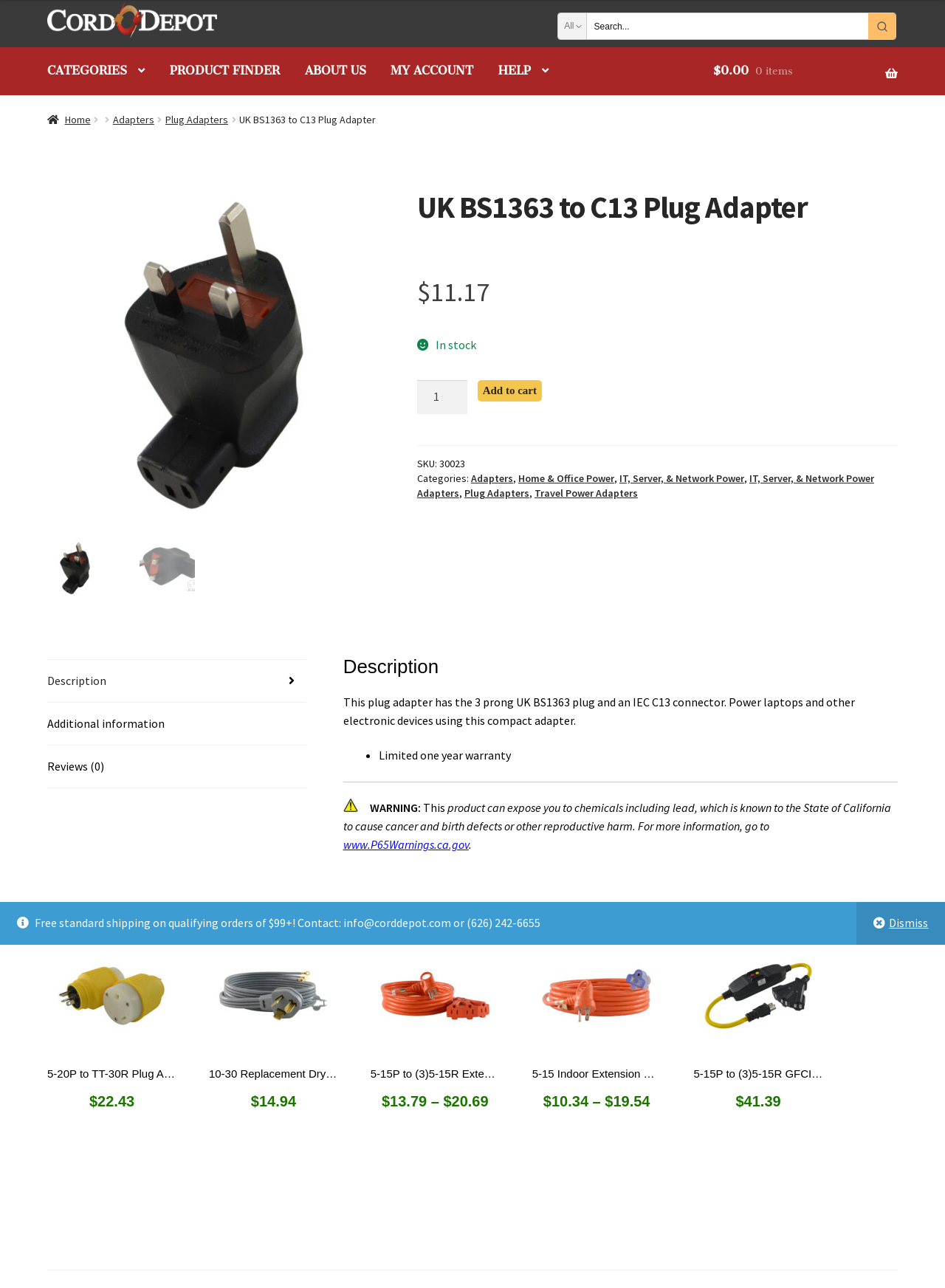Determine the bounding box coordinates for the region that must be clicked to execute the following instruction: "Select a category".

[0.591, 0.01, 0.62, 0.03]